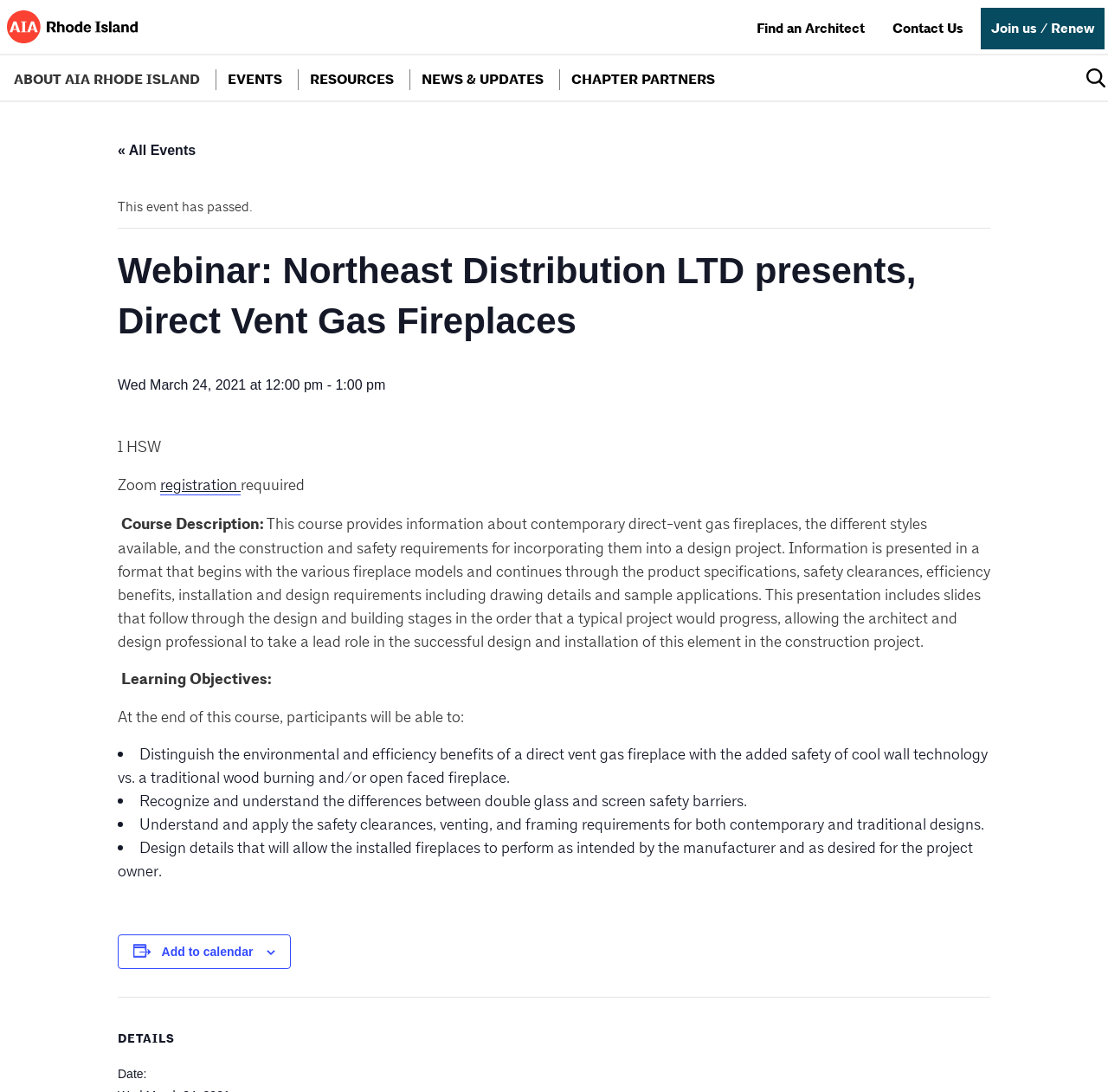Determine the bounding box coordinates of the clickable area required to perform the following instruction: "Click the 'registration' link". The coordinates should be represented as four float numbers between 0 and 1: [left, top, right, bottom].

[0.145, 0.435, 0.217, 0.454]